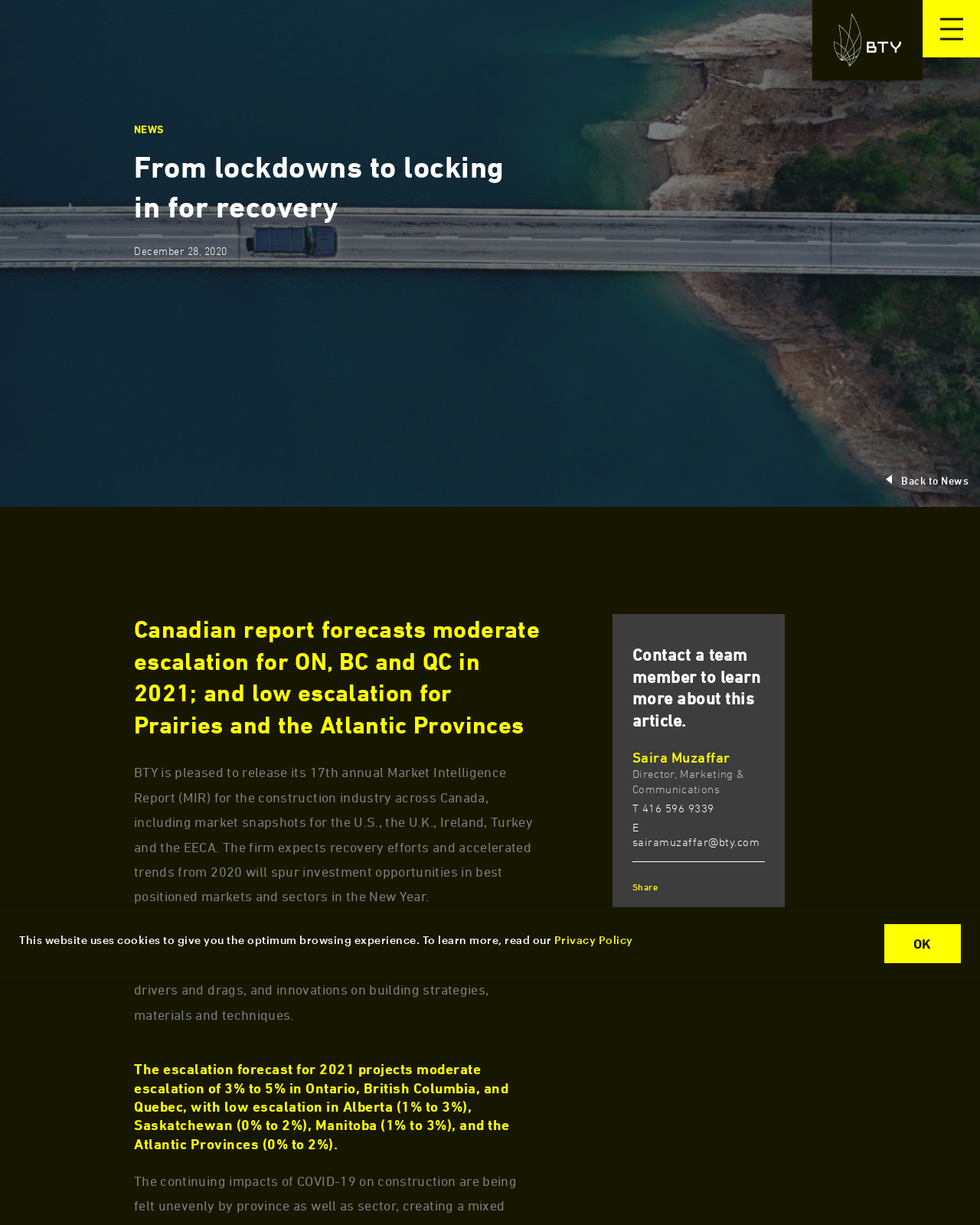What is the forecasted construction cost escalation in Ontario, British Columbia, and Quebec?
Please provide a single word or phrase answer based on the image.

3% to 5%